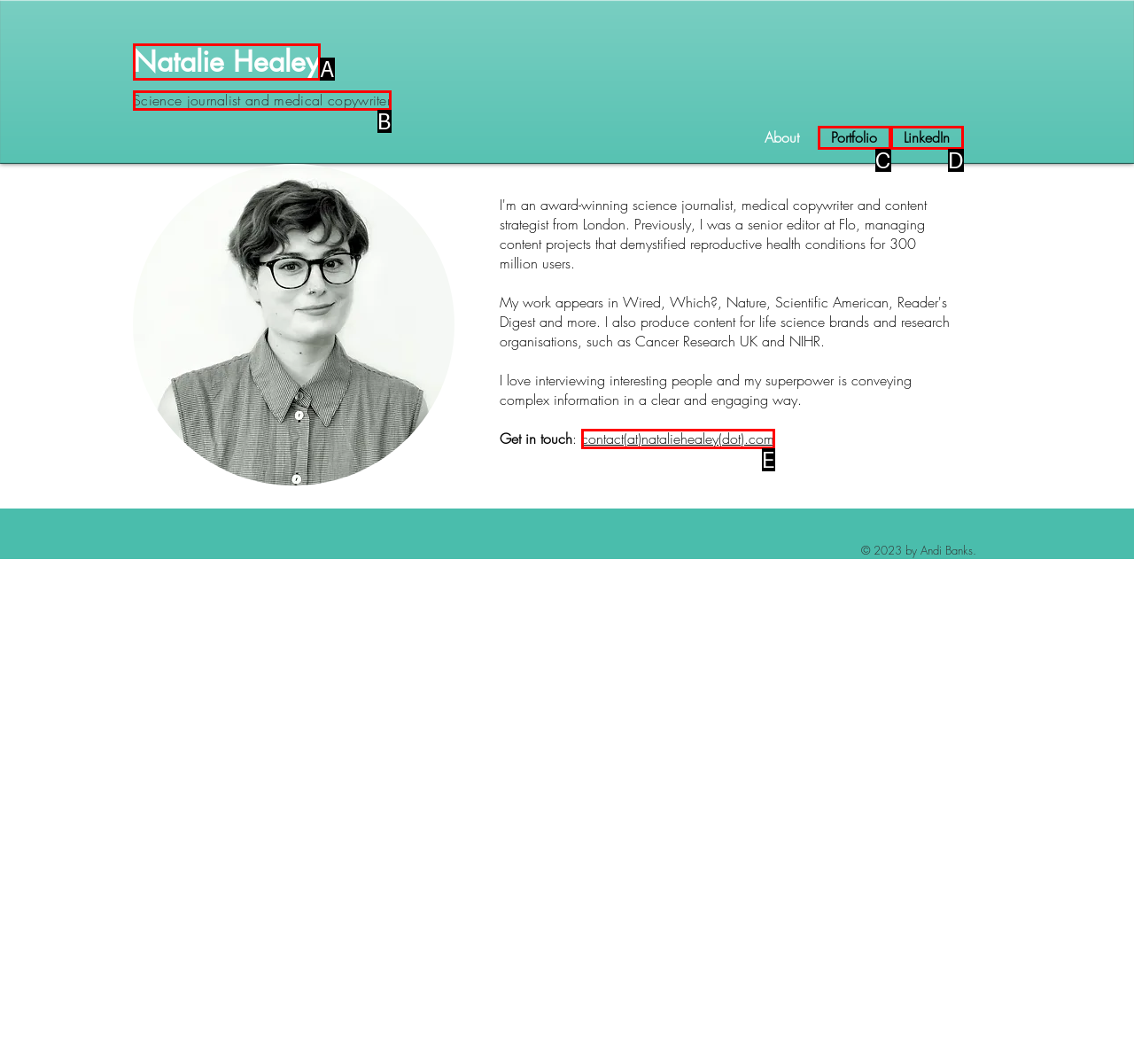Identify the letter that best matches this UI element description: Natalie Healey
Answer with the letter from the given options.

A